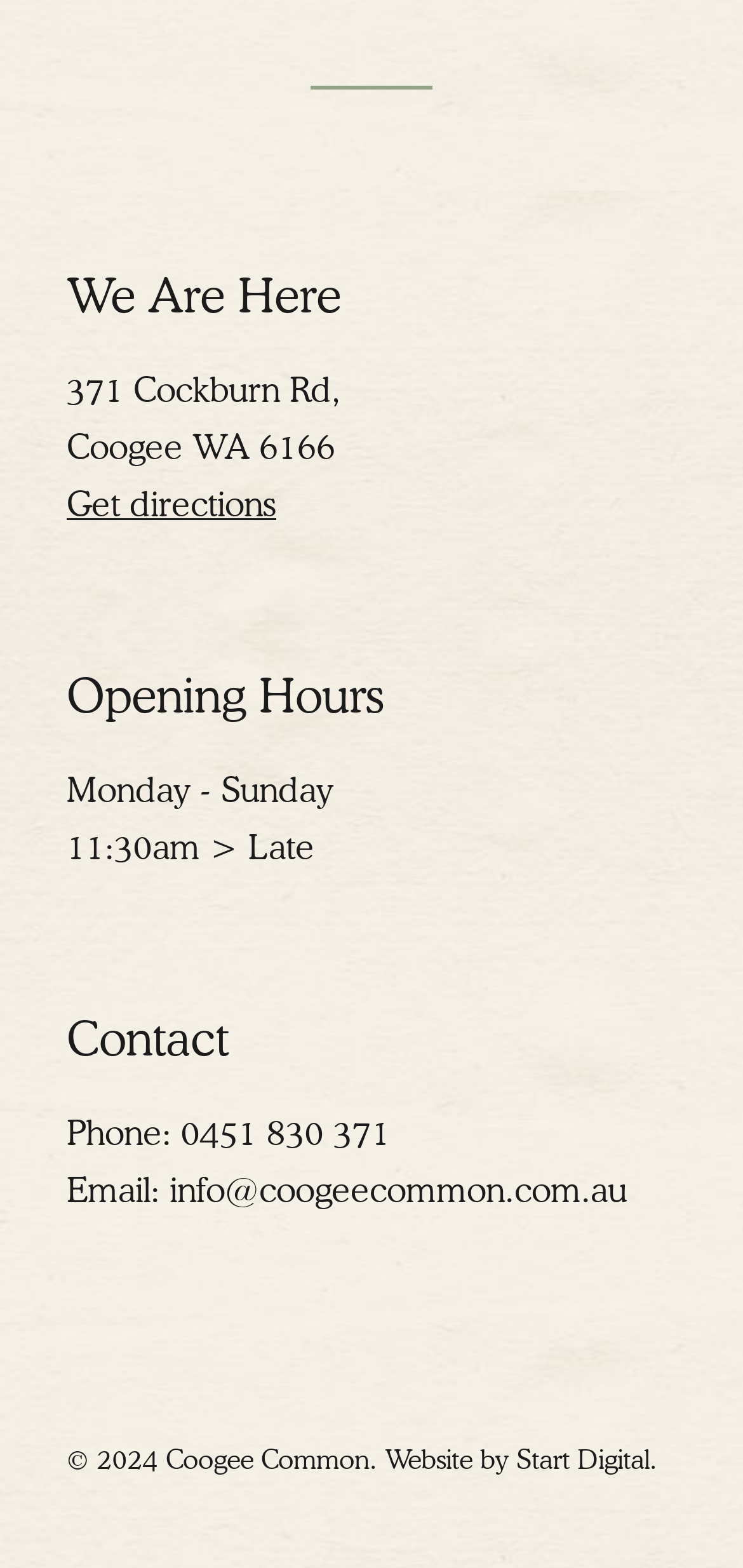Identify the bounding box coordinates for the UI element described as: "info@coogeecommon.com.au". The coordinates should be provided as four floats between 0 and 1: [left, top, right, bottom].

[0.228, 0.746, 0.844, 0.771]